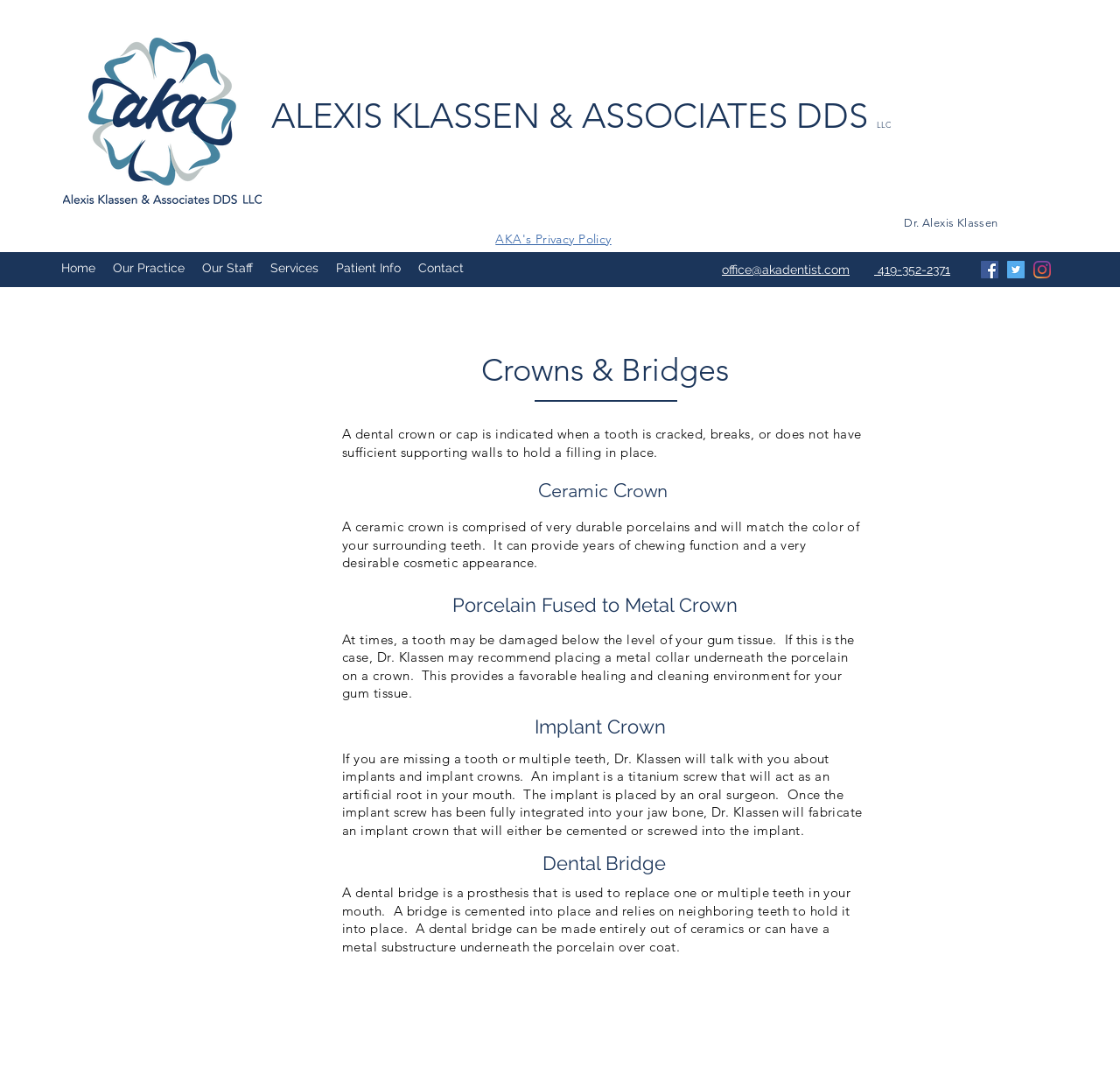Highlight the bounding box coordinates of the element that should be clicked to carry out the following instruction: "Click the Home link". The coordinates must be given as four float numbers ranging from 0 to 1, i.e., [left, top, right, bottom].

[0.047, 0.237, 0.093, 0.262]